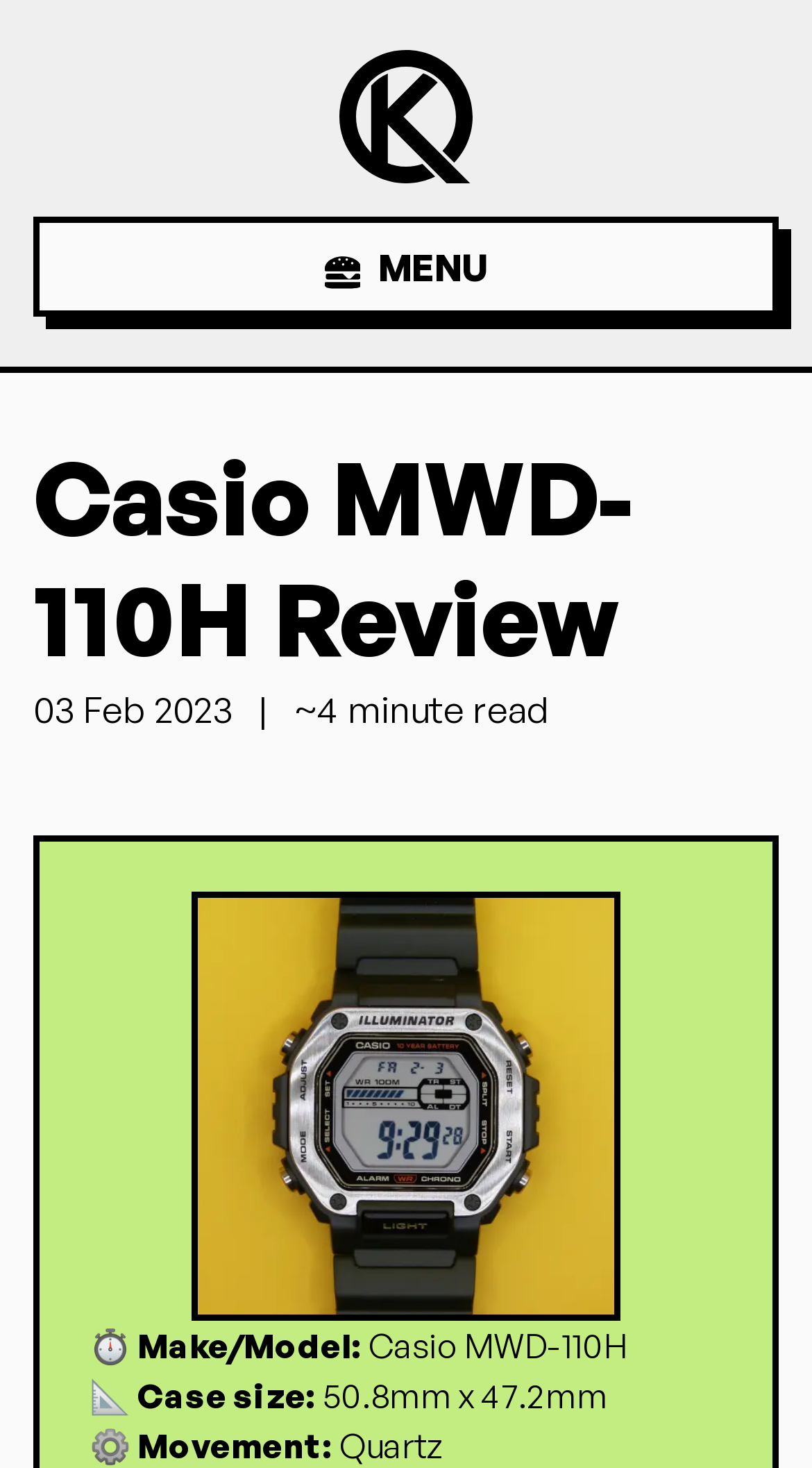Can you look at the image and give a comprehensive answer to the question:
How long does it take to read the review?

The estimated time to read the review can be found in the text '~4 minute read' which is located above the image of the watch and is separated from the date by a vertical bar.